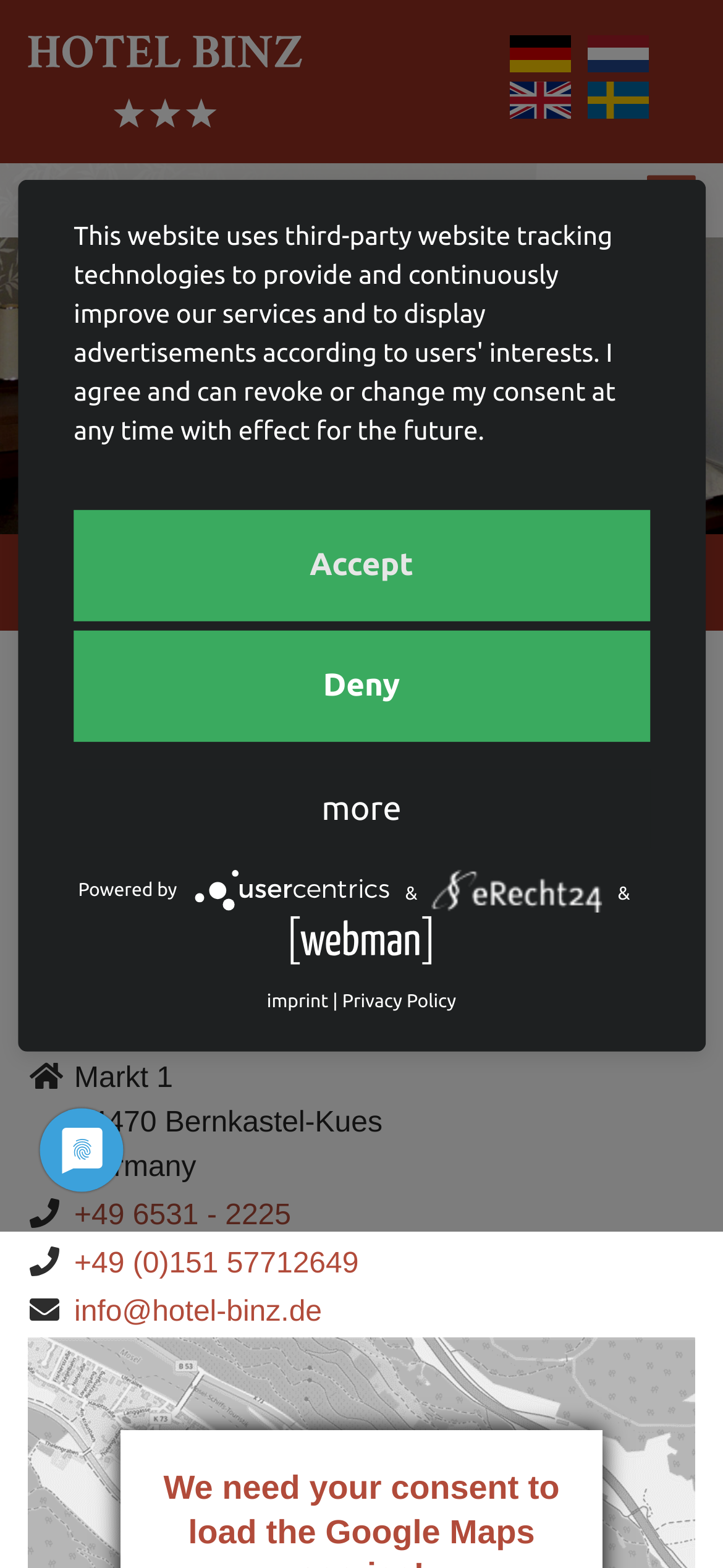Locate the bounding box coordinates of the segment that needs to be clicked to meet this instruction: "Switch to the English version of the website".

[0.705, 0.052, 0.79, 0.075]